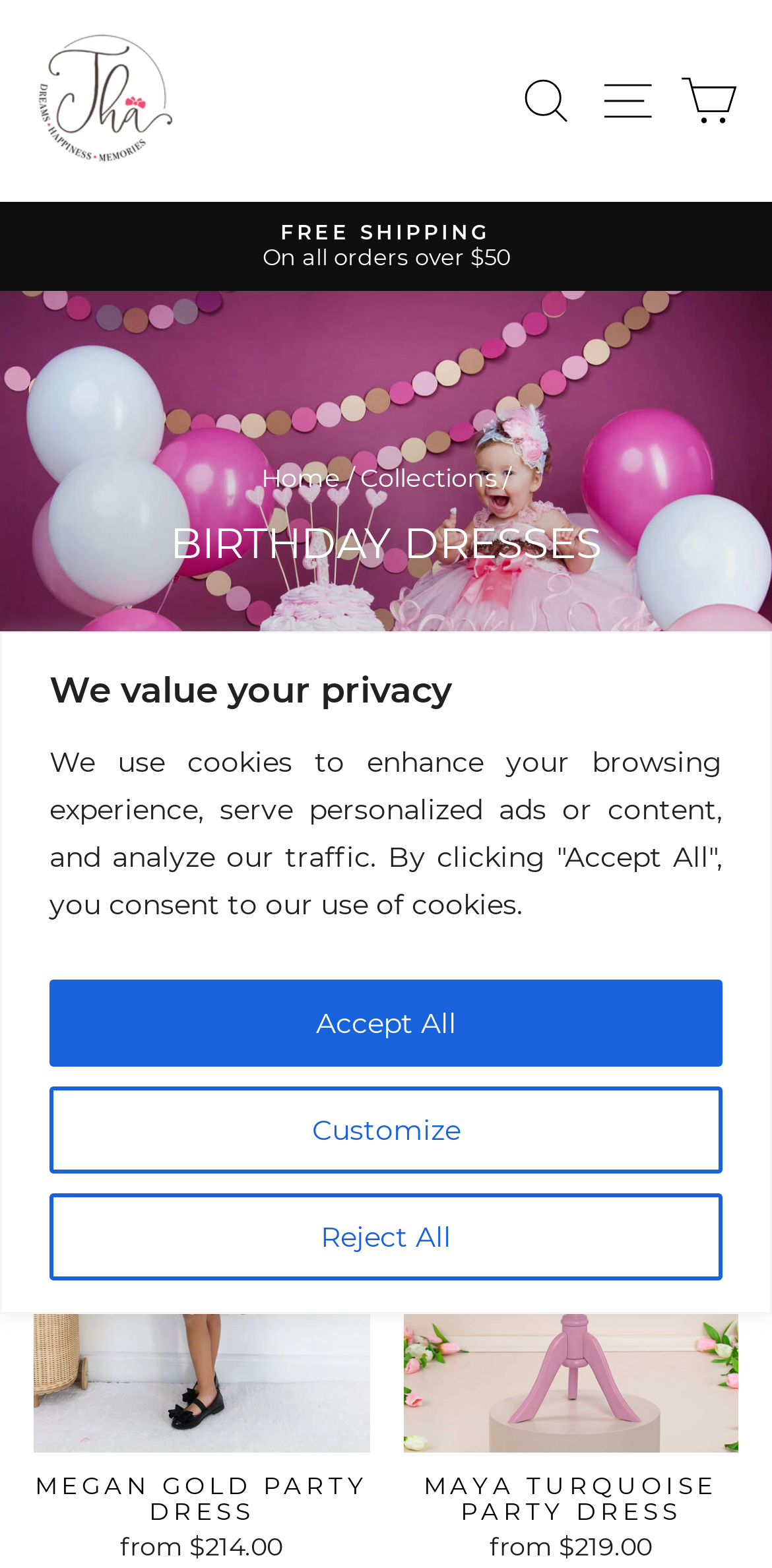Give a comprehensive overview of the webpage, including key elements.

This webpage is an online store selling birthday dresses for girls. At the top, there is a privacy notice with buttons to customize, reject, or accept all cookies. Below this notice, there is a main page link and the THA Dressing logo on the top left corner. 

On the top navigation bar, there are links to search, site navigation, and cart. A pause slideshow button is located in the middle of the page. 

The main content of the page is divided into two sections. On the left, there is a promotional banner announcing free shipping on all orders over $50. Below this banner, there is a large image of a girl wearing a tutu princess birthday dress. 

On the right side, there is a header section with breadcrumbs navigation, including links to the home page and collections. The main heading "BIRTHDAY DRESSES" is located below the breadcrumbs. 

Further down, there is a filter button and a sort dropdown menu. The webpage displays a collection of birthday dresses, with the first item being the "Maya Turquoise Dress" image.